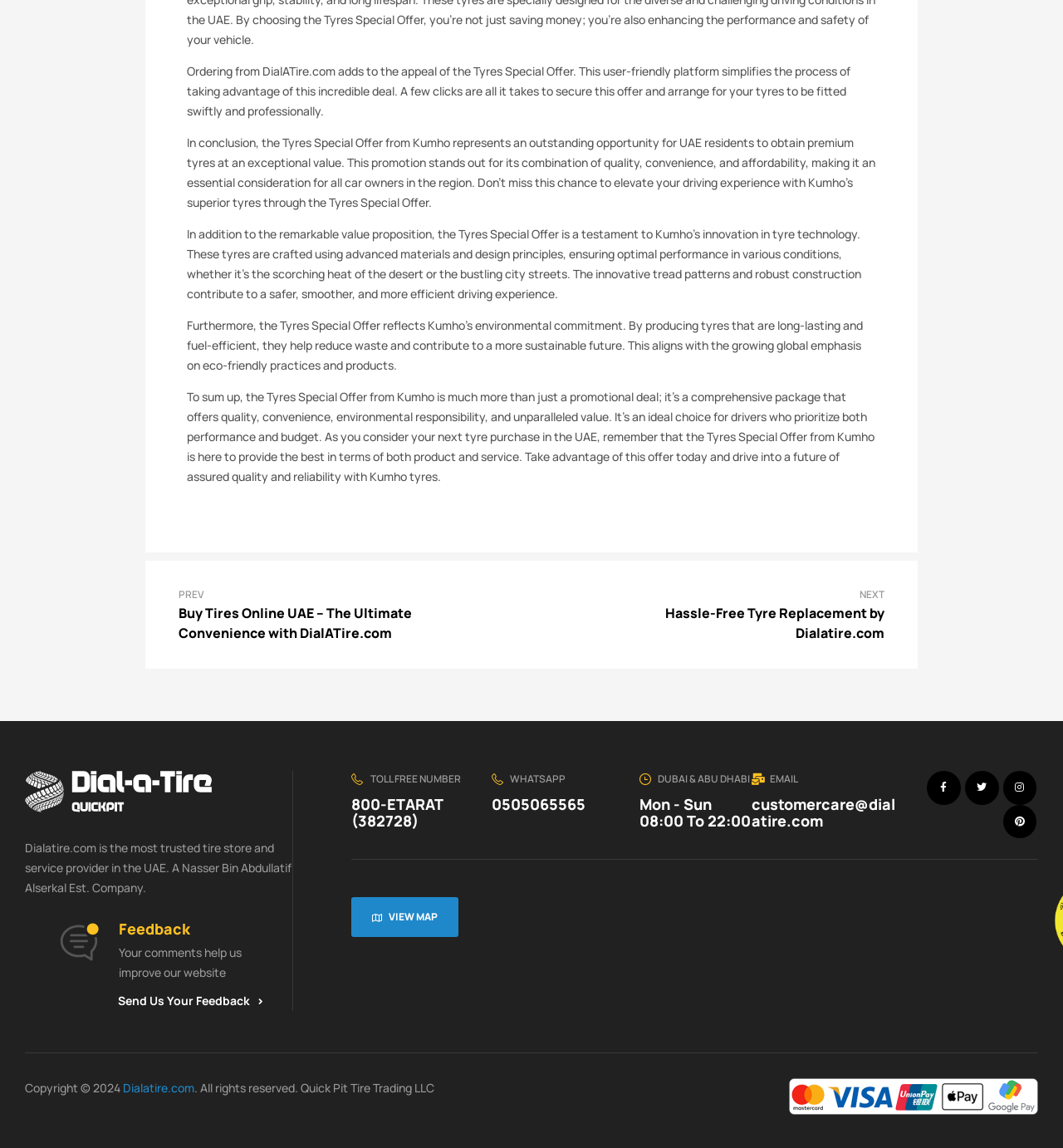Identify the bounding box coordinates necessary to click and complete the given instruction: "Click on the 'Send Us Your Feedback' link".

[0.111, 0.865, 0.248, 0.879]